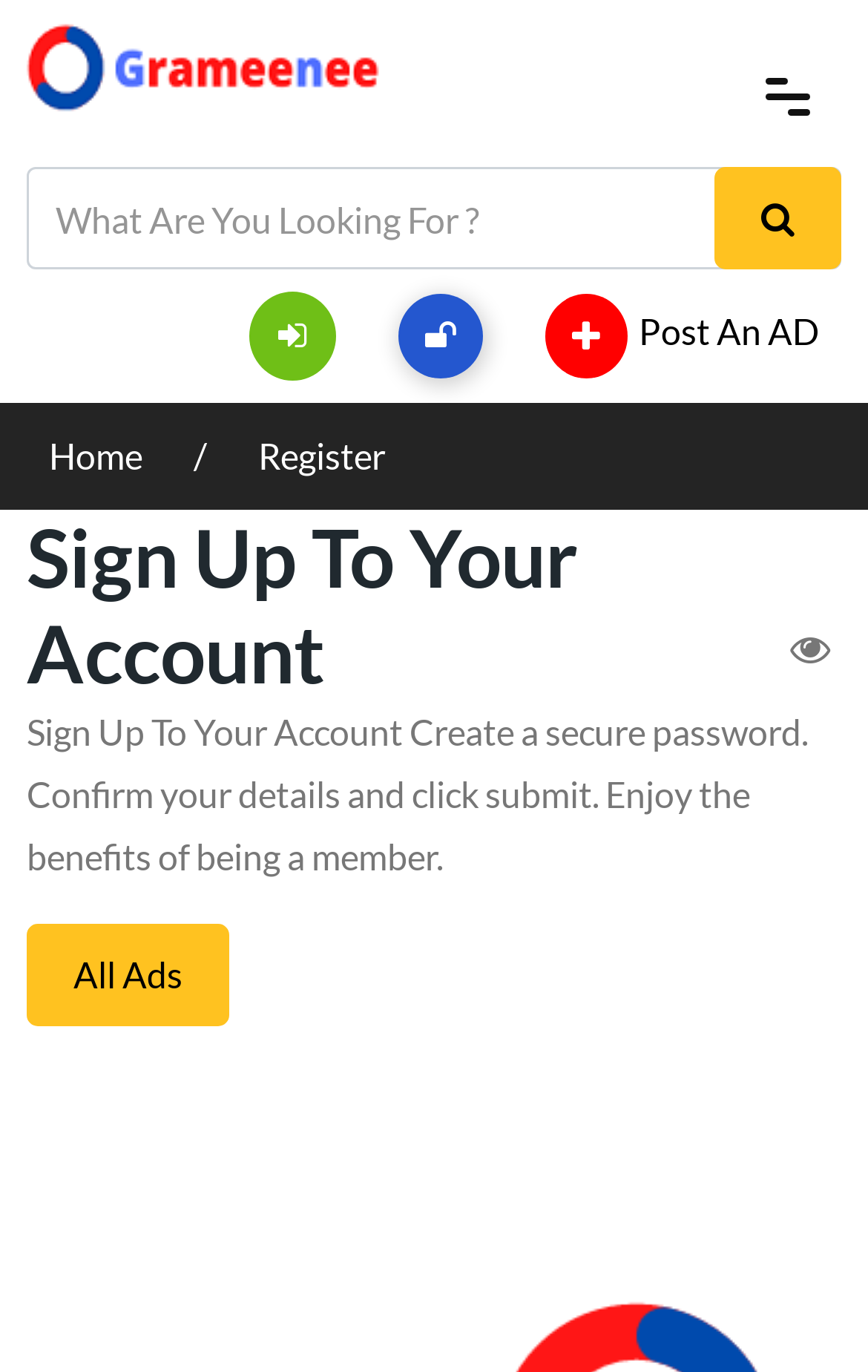Determine which piece of text is the heading of the webpage and provide it.

Sign Up To Your Account